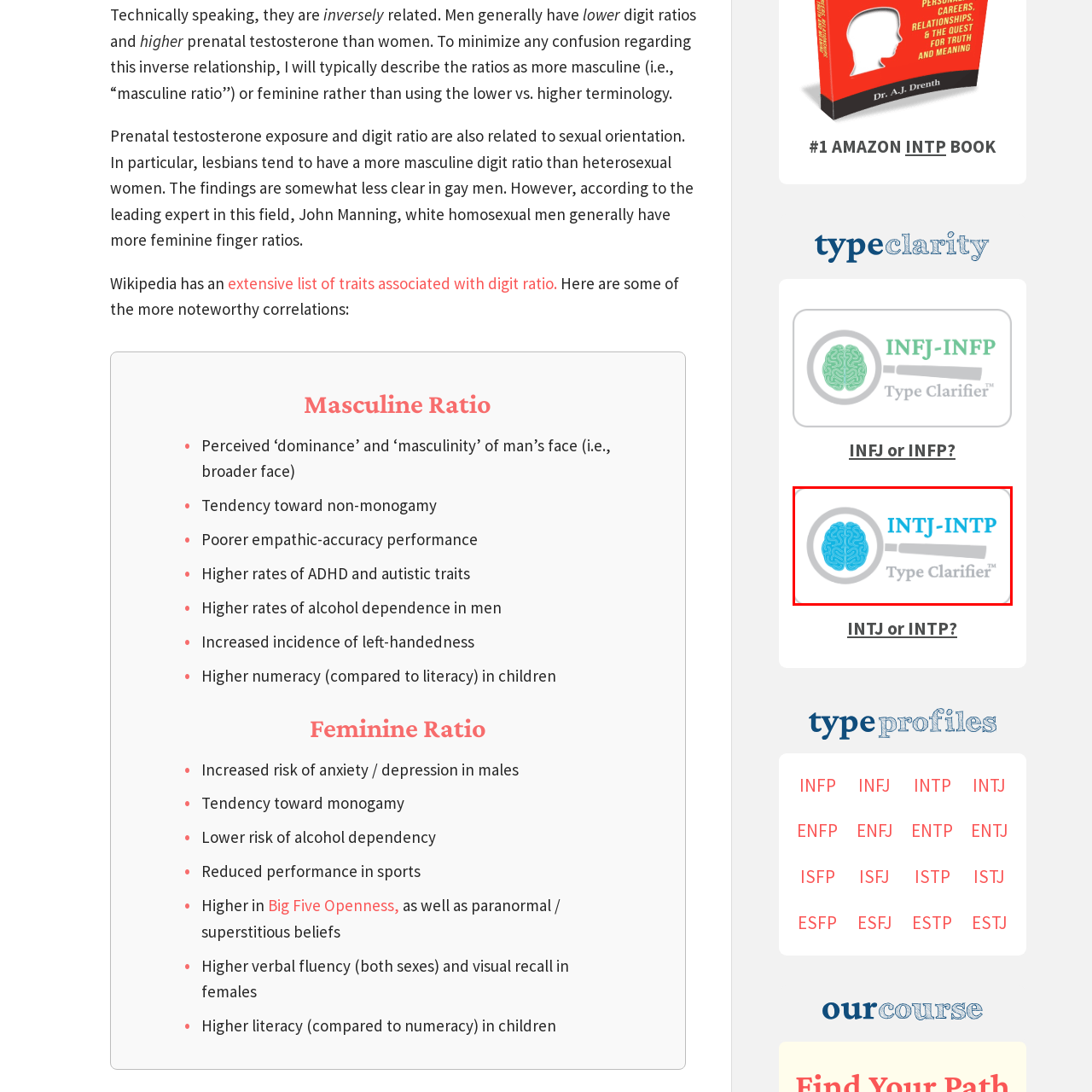Observe the area inside the red box, What is the purpose of the image? Respond with a single word or phrase.

visual tool